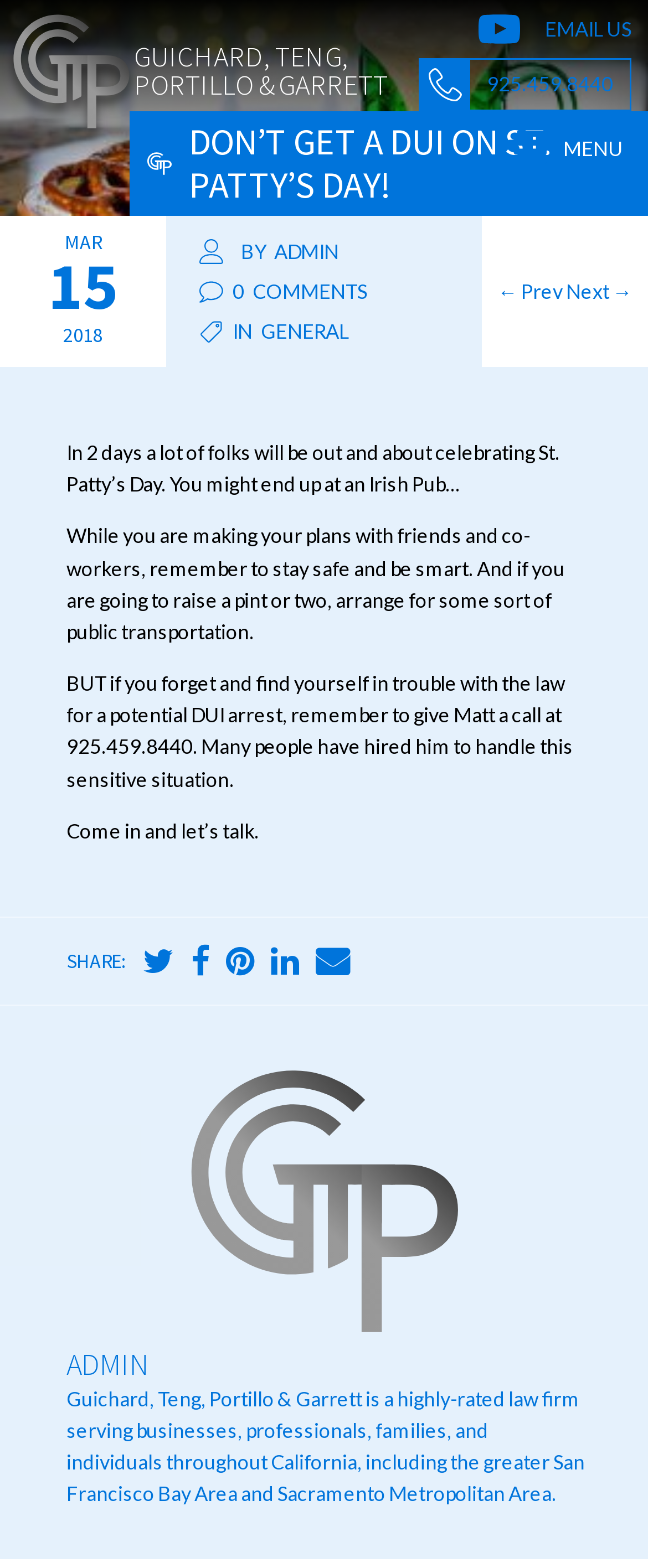Provide the bounding box coordinates of the HTML element described as: "Share on X (Twitter)". The bounding box coordinates should be four float numbers between 0 and 1, i.e., [left, top, right, bottom].

[0.221, 0.608, 0.269, 0.624]